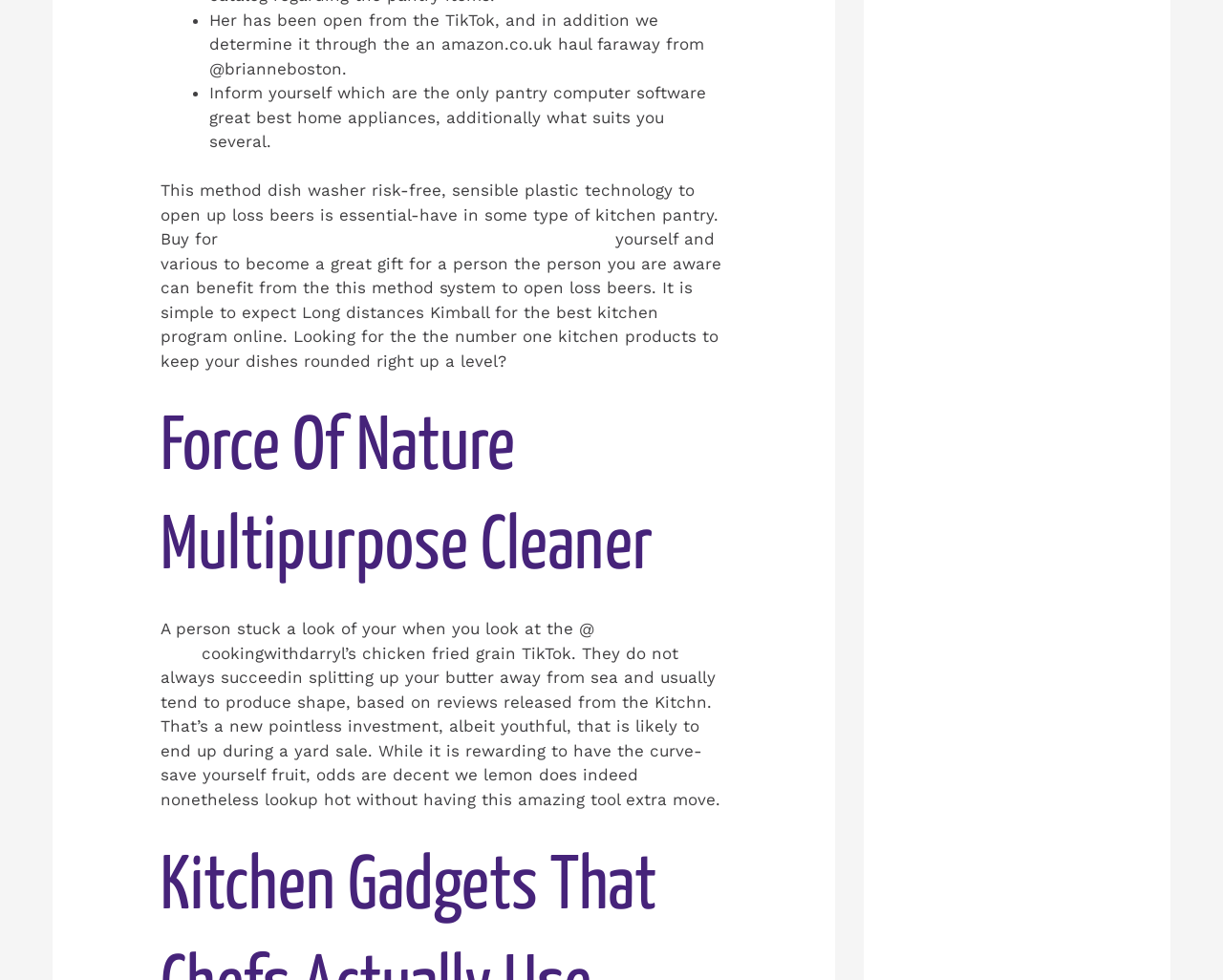Please determine the bounding box coordinates of the clickable area required to carry out the following instruction: "Click the link to read the informative post". The coordinates must be four float numbers between 0 and 1, represented as [left, top, right, bottom].

[0.132, 0.632, 0.567, 0.676]